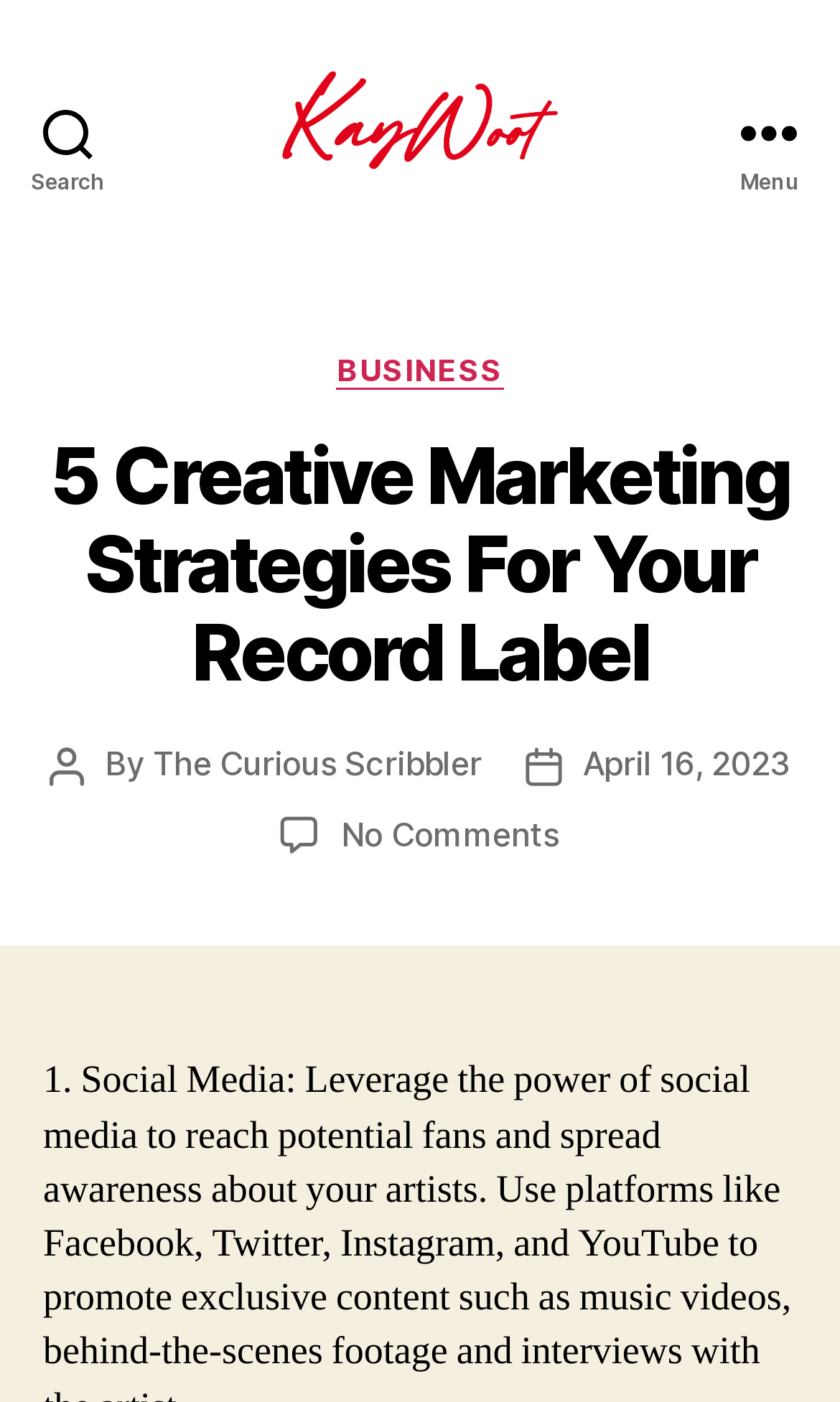Identify the bounding box of the HTML element described as: "Search".

[0.0, 0.0, 0.162, 0.189]